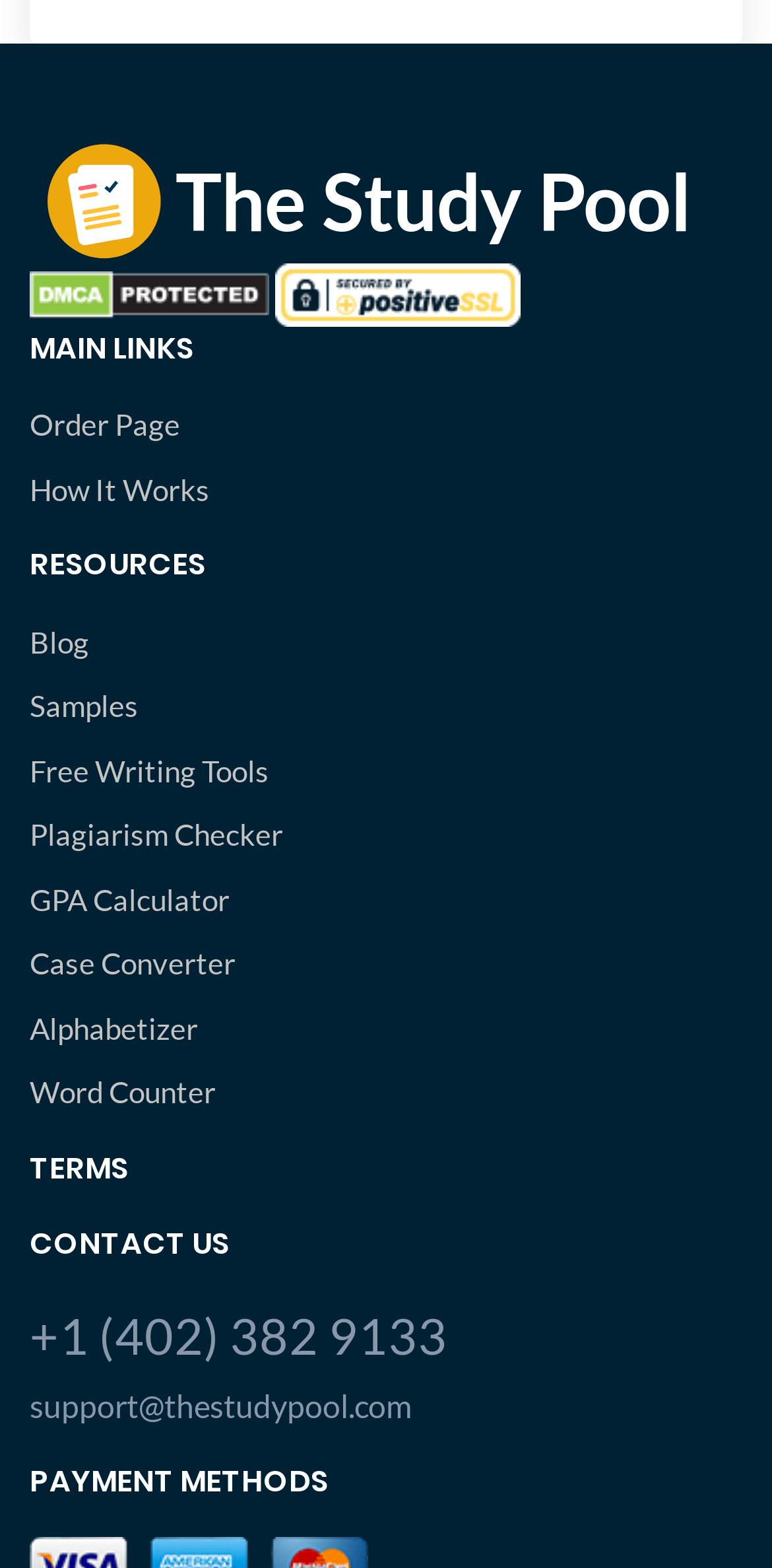How many links are under the 'RESOURCES' section?
Using the image, provide a concise answer in one word or a short phrase.

6